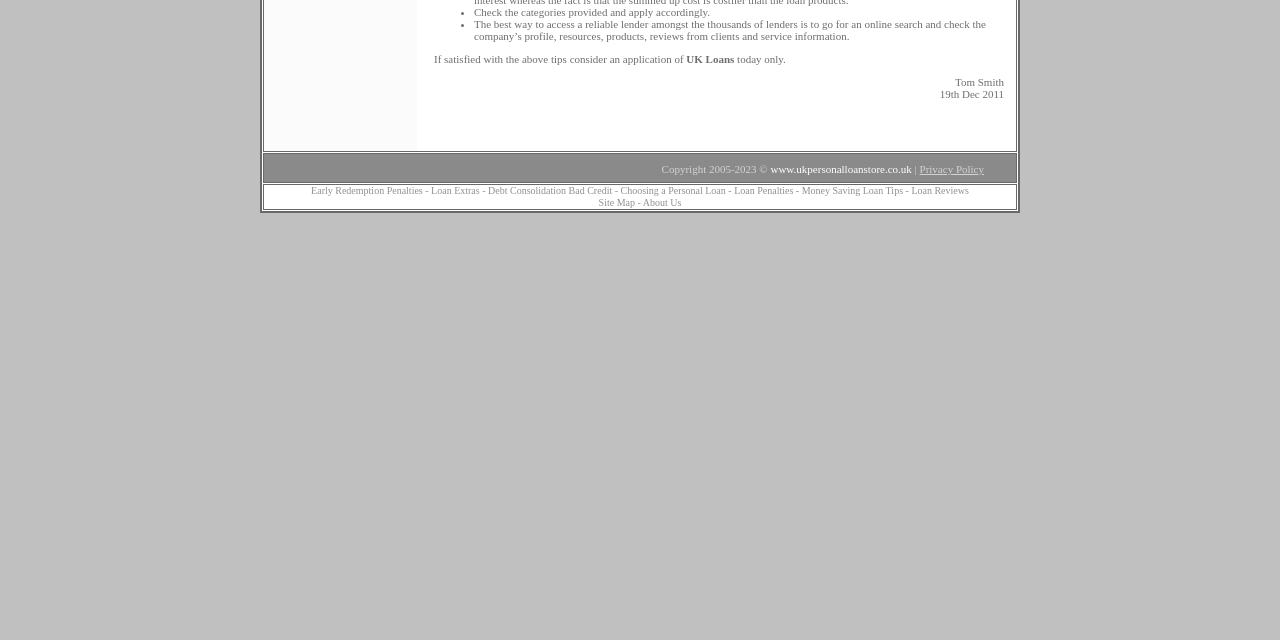From the screenshot, find the bounding box of the UI element matching this description: "Early Redemption Penalties". Supply the bounding box coordinates in the form [left, top, right, bottom], each a float between 0 and 1.

[0.243, 0.289, 0.33, 0.306]